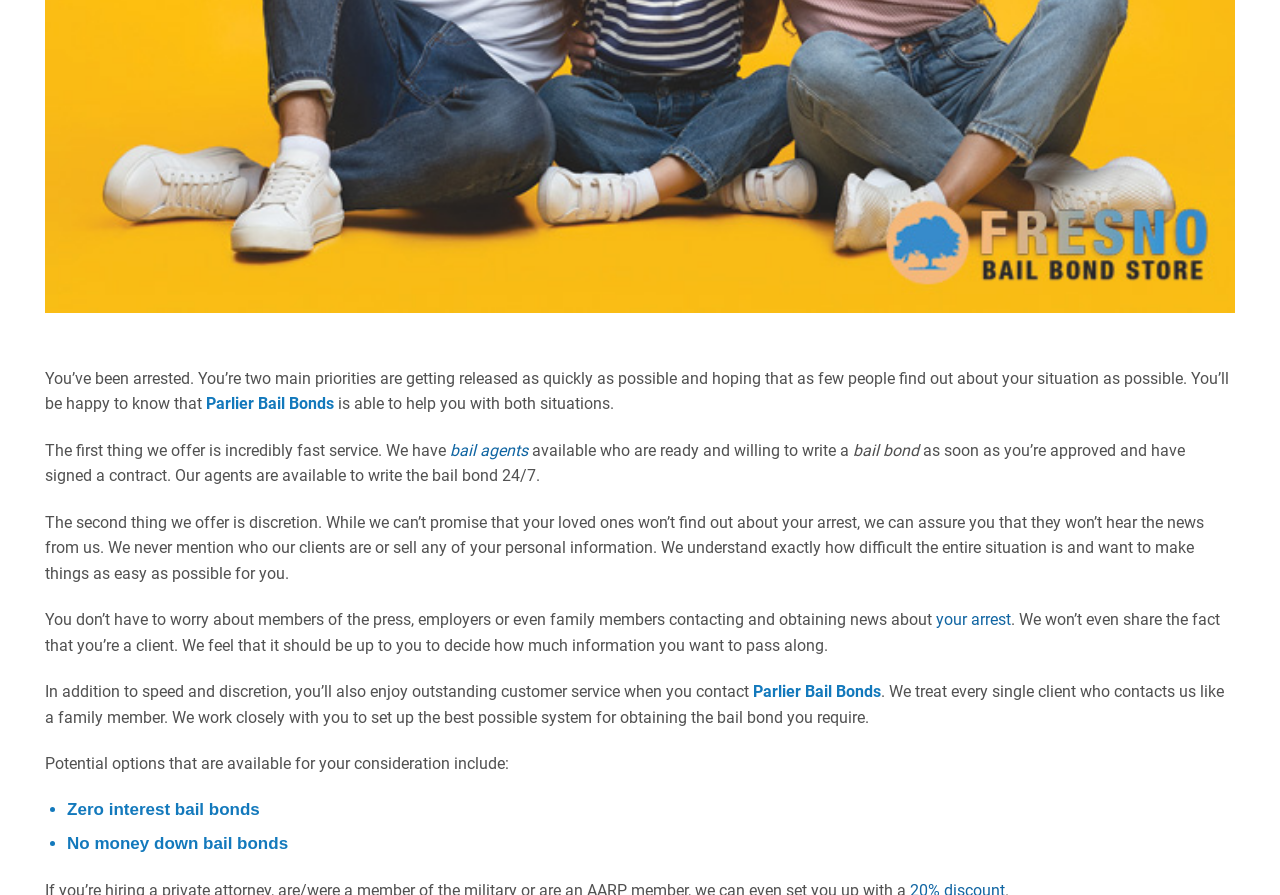Please find the bounding box coordinates in the format (top-left x, top-left y, bottom-right x, bottom-right y) for the given element description. Ensure the coordinates are floating point numbers between 0 and 1. Description: bail agents

[0.352, 0.492, 0.412, 0.514]